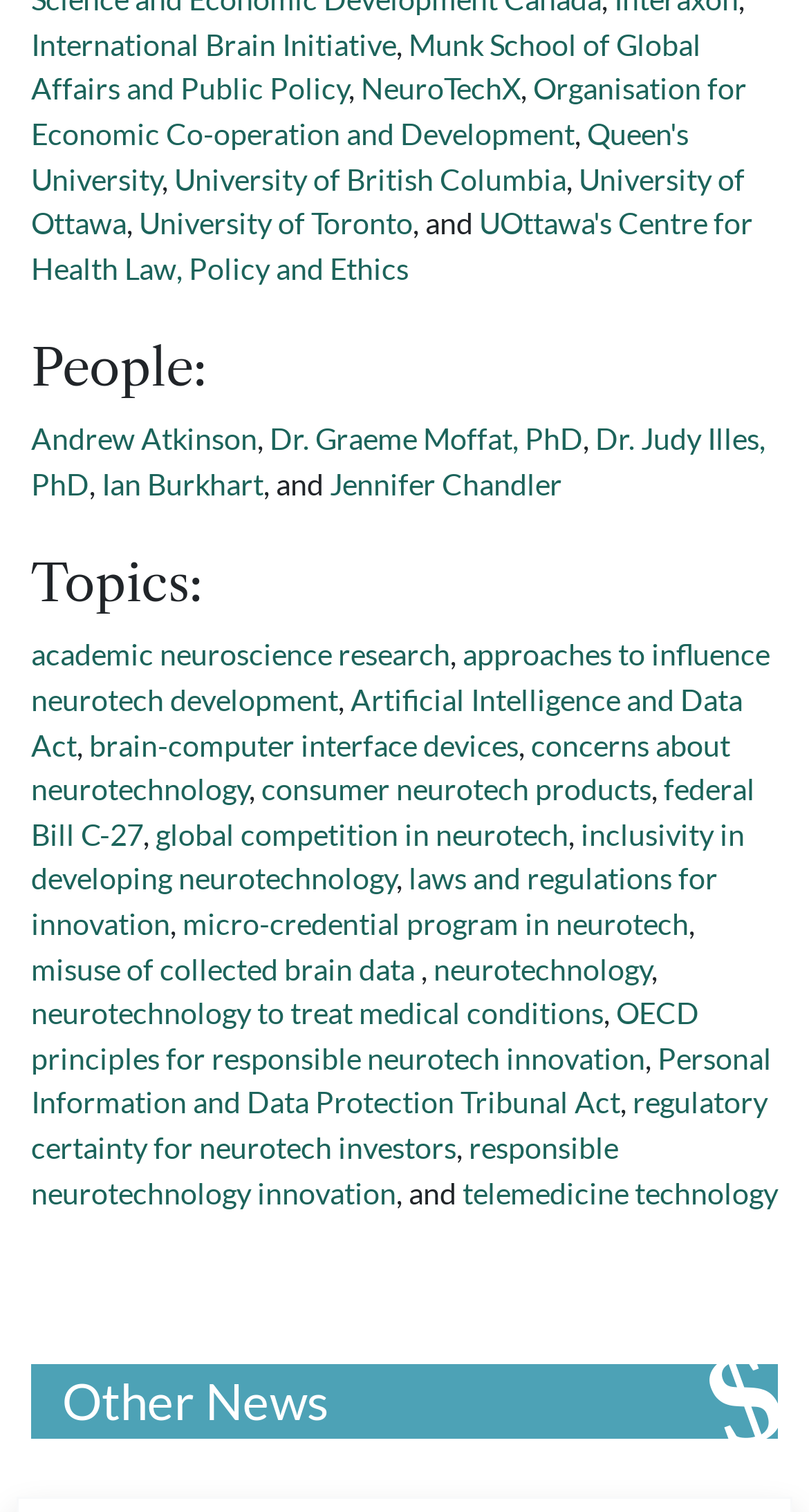Can you pinpoint the bounding box coordinates for the clickable element required for this instruction: "Explore approaches to influence neurotech development"? The coordinates should be four float numbers between 0 and 1, i.e., [left, top, right, bottom].

[0.038, 0.421, 0.951, 0.474]